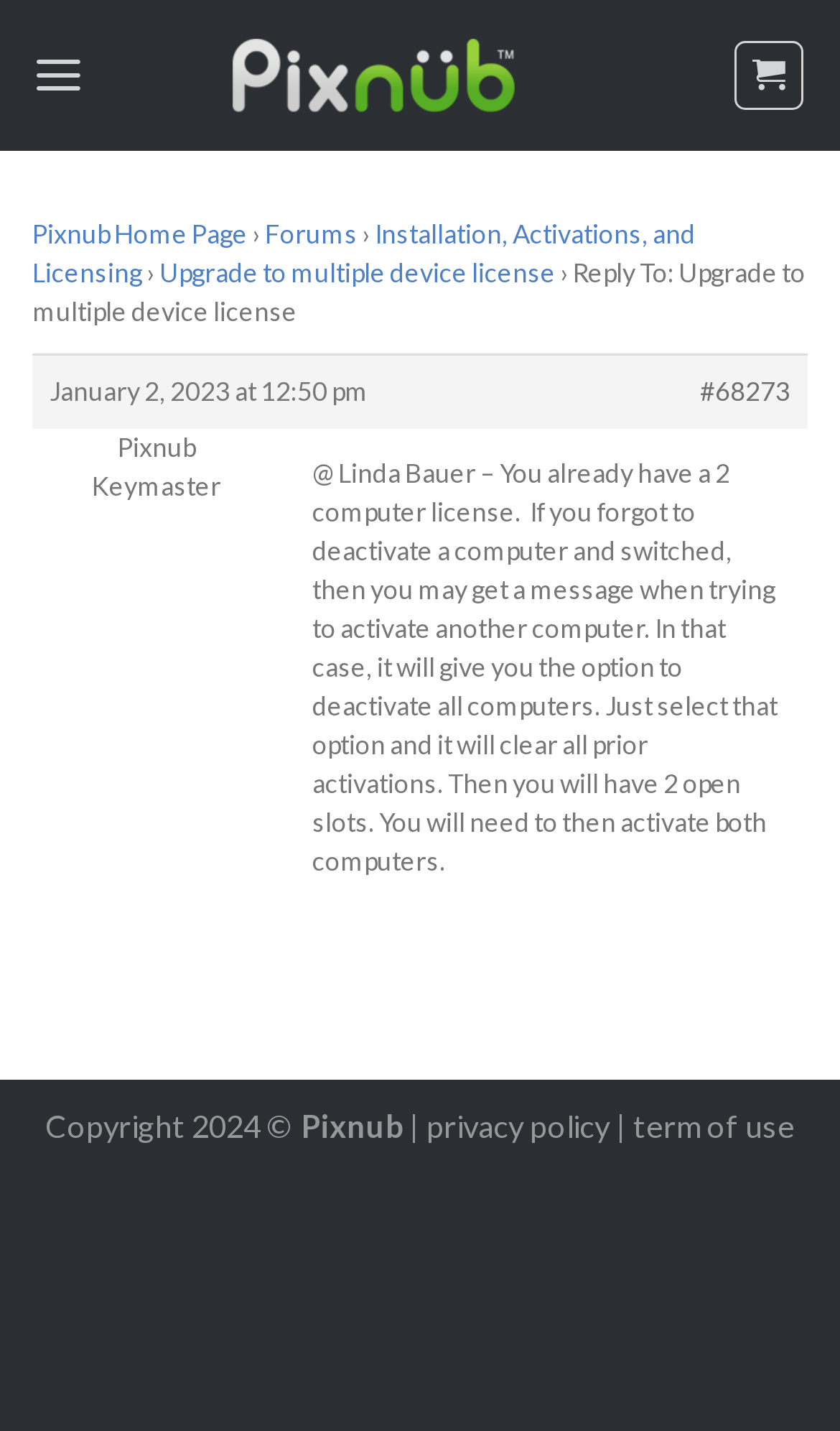Please determine the bounding box coordinates of the element to click in order to execute the following instruction: "Upgrade to multiple device license". The coordinates should be four float numbers between 0 and 1, specified as [left, top, right, bottom].

[0.19, 0.179, 0.662, 0.202]